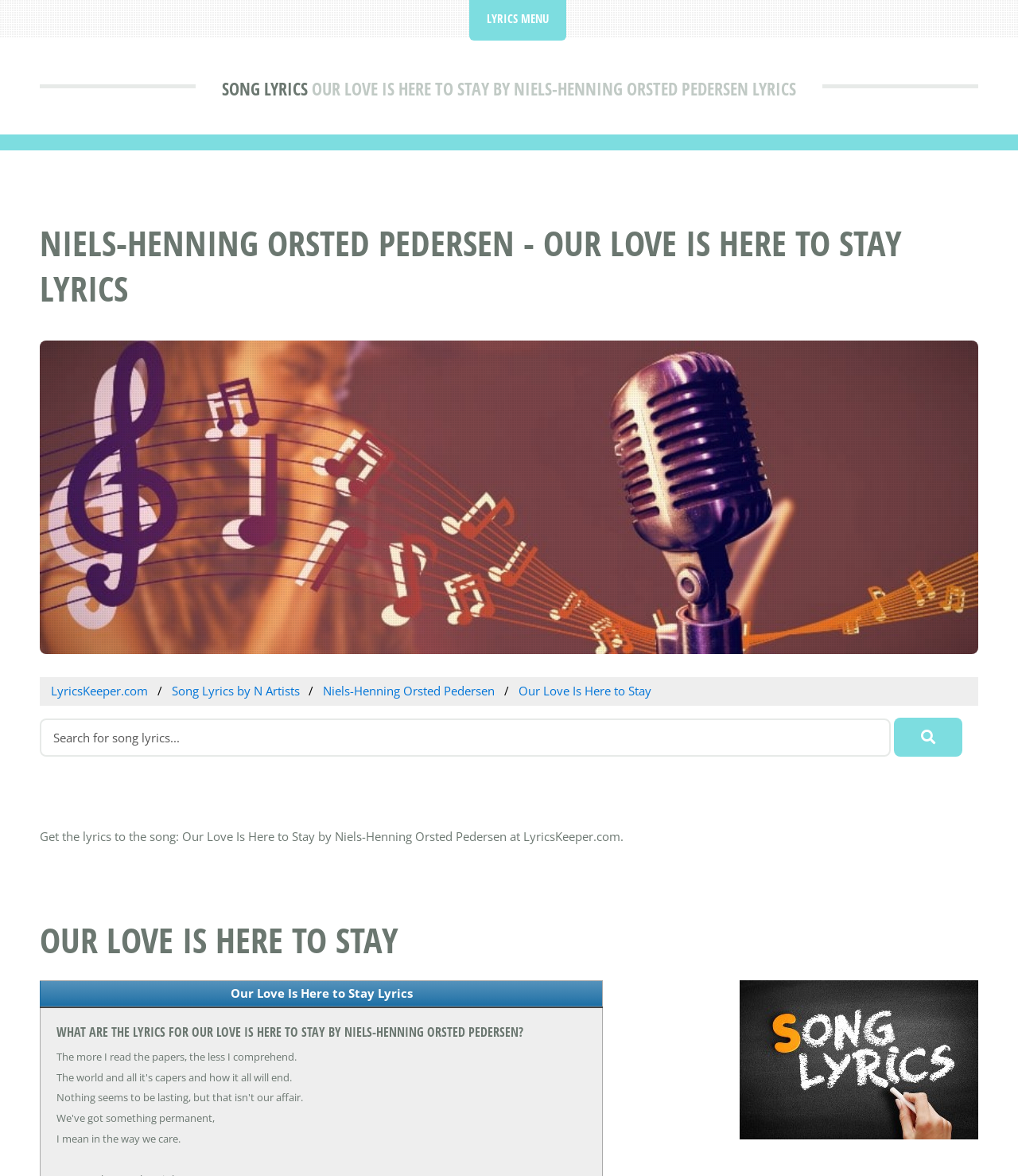Provide a one-word or one-phrase answer to the question:
What is the website's name?

LyricsKeeper.com